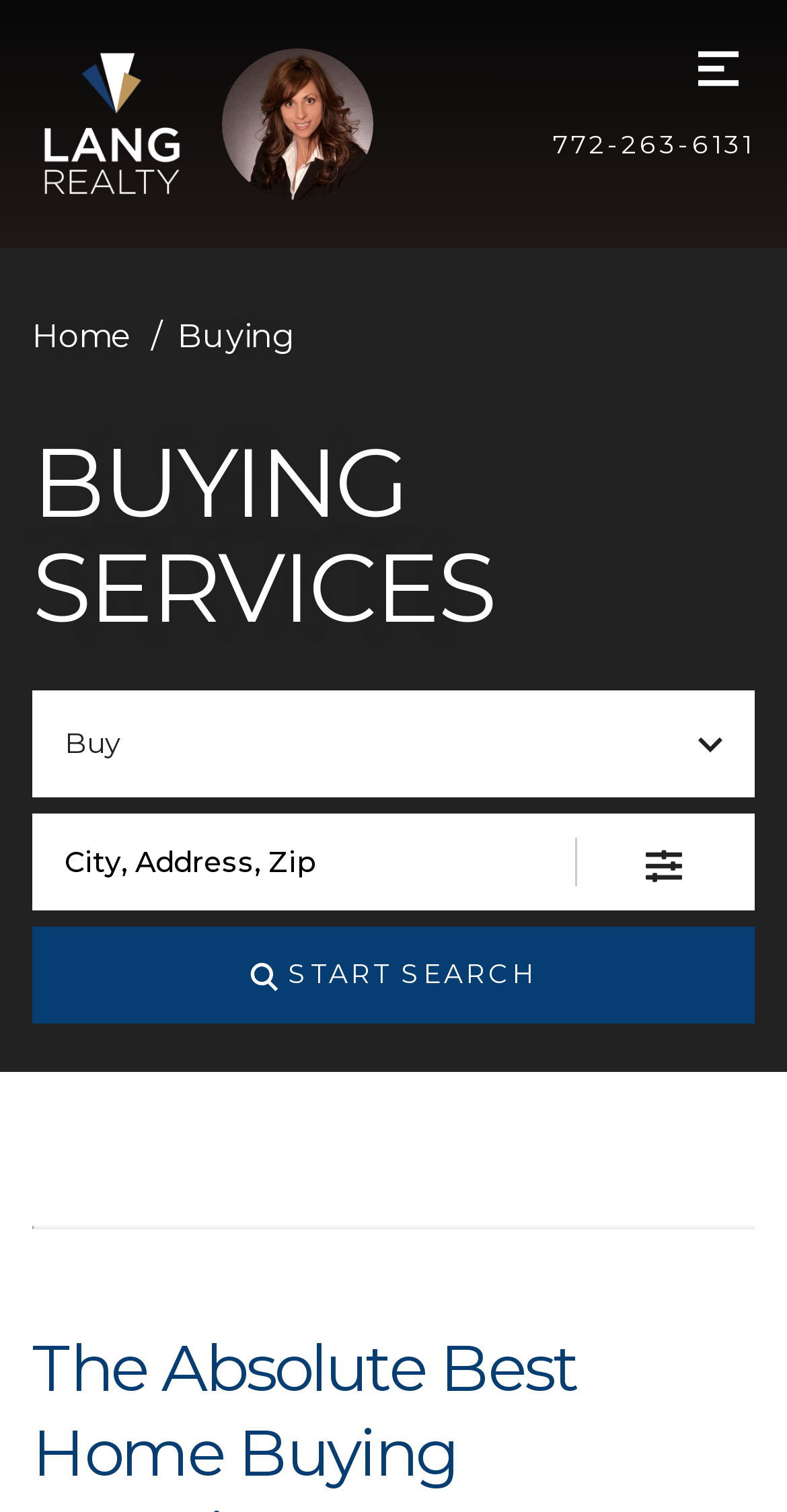Provide the bounding box coordinates for the UI element that is described as: "Menu".

[0.867, 0.021, 0.959, 0.069]